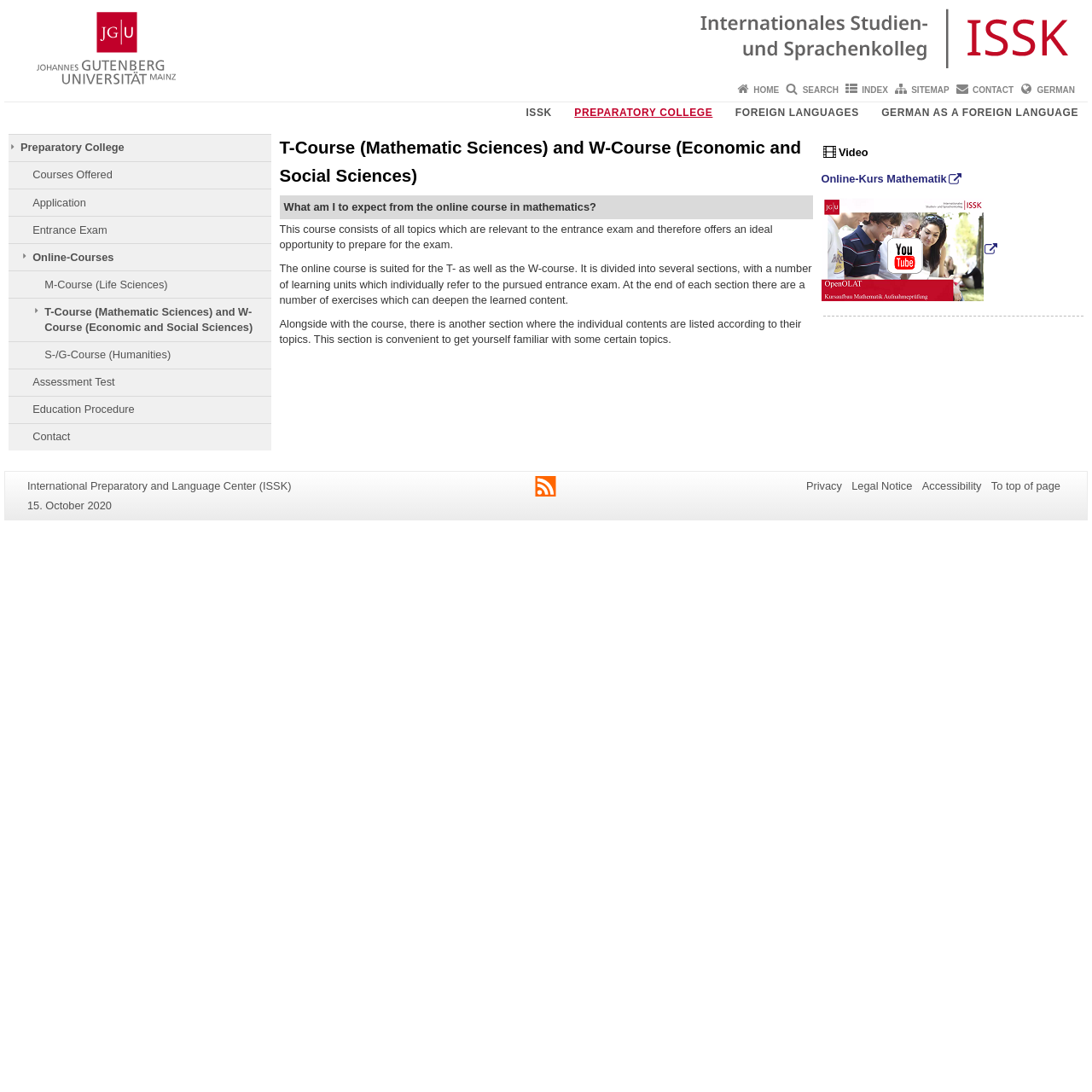Respond with a single word or short phrase to the following question: 
What is the purpose of the online course in mathematics?

To prepare for the entrance exam